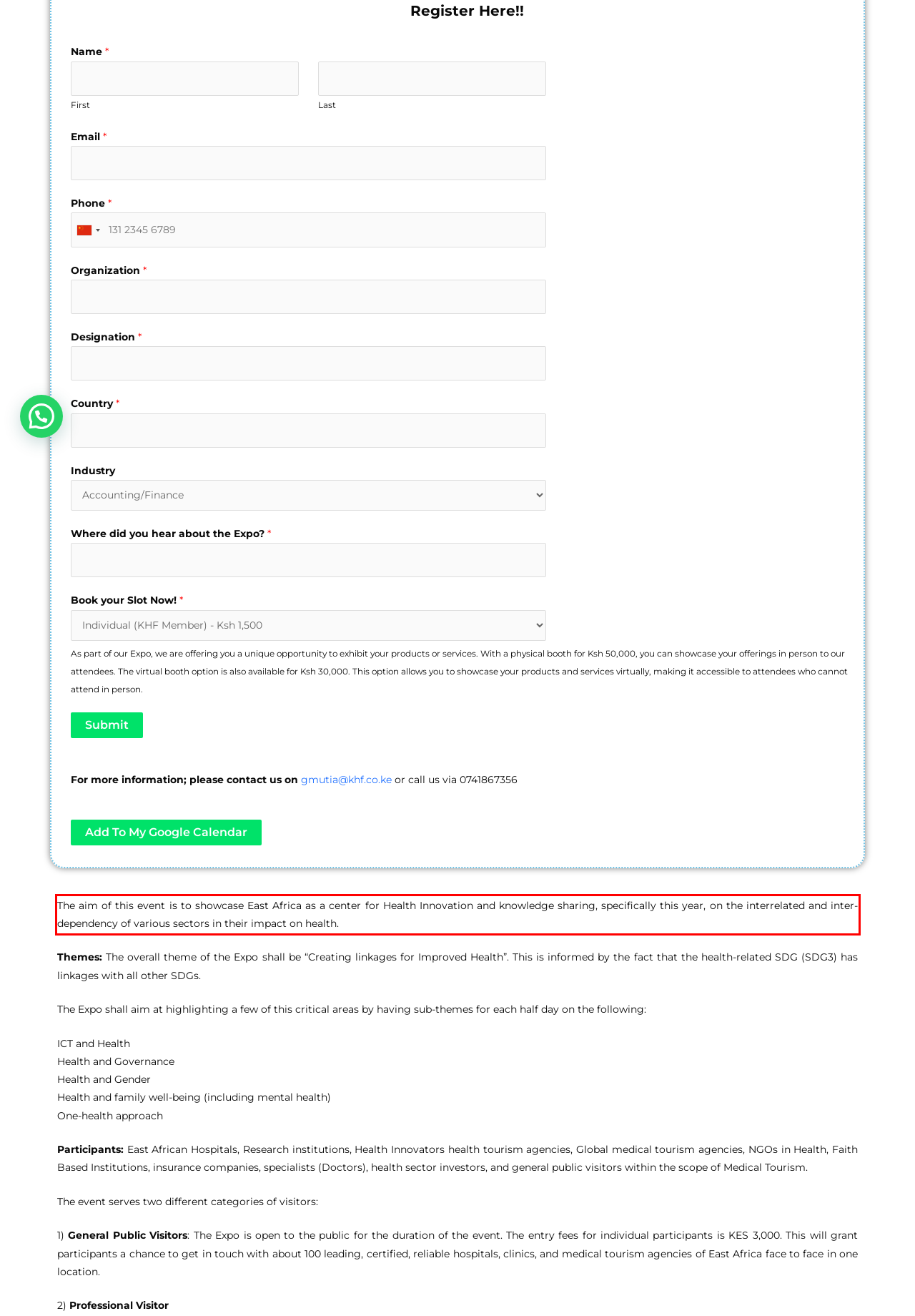Identify the red bounding box in the webpage screenshot and perform OCR to generate the text content enclosed.

The aim of this event is to showcase East Africa as a center for Health Innovation and knowledge sharing, specifically this year, on the interrelated and inter-dependency of various sectors in their impact on health.